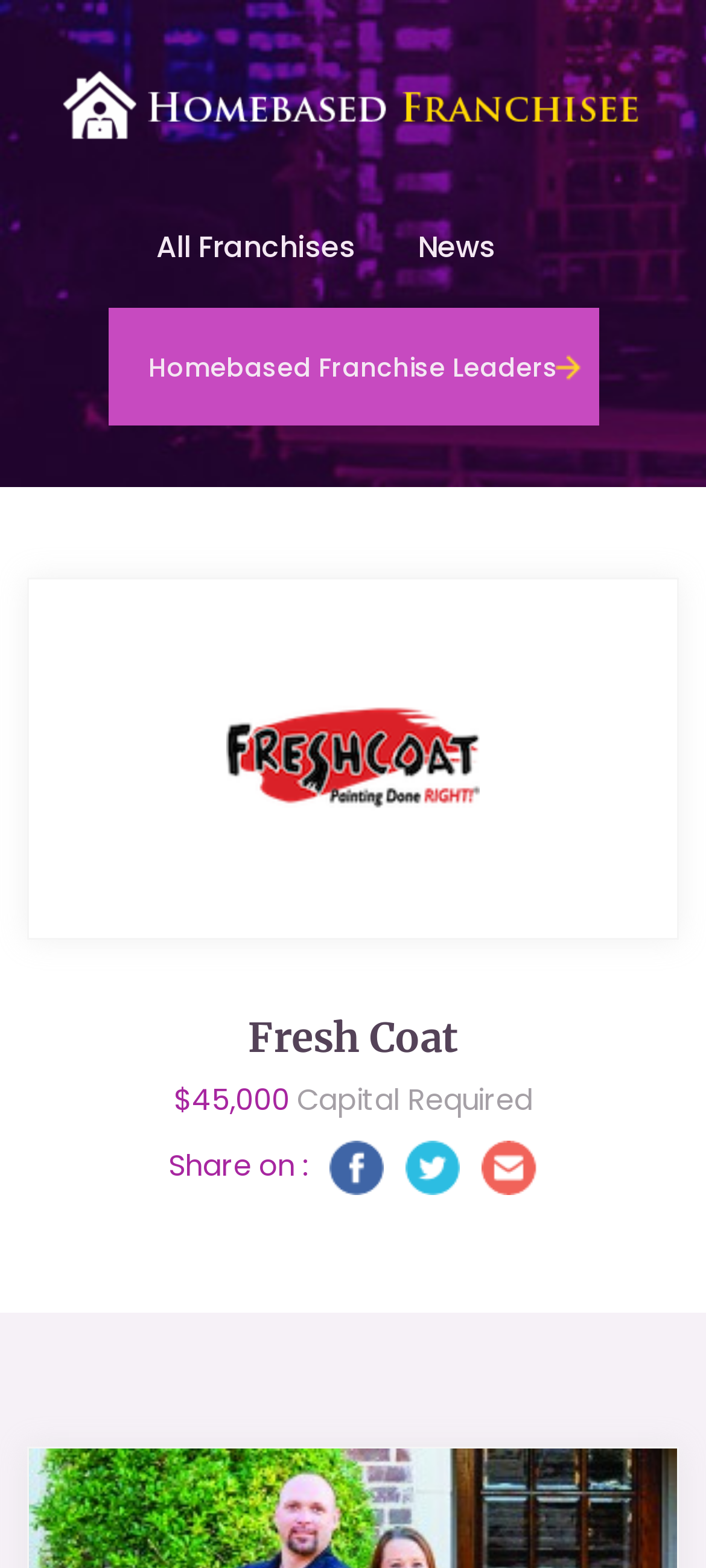Extract the bounding box coordinates for the UI element described as: "parent_node: Share on :".

[0.574, 0.73, 0.651, 0.756]